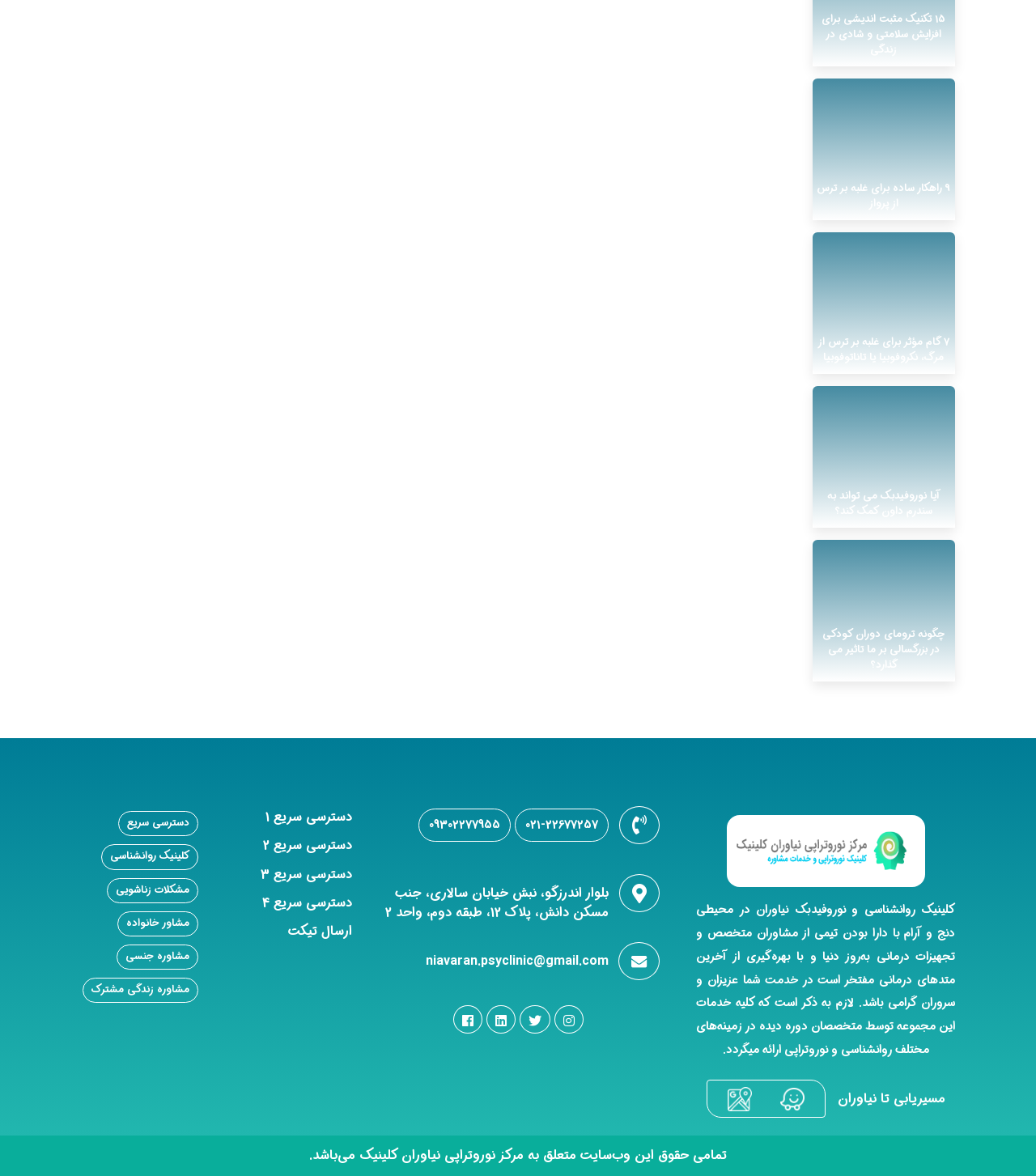What is the email address of the clinic?
Using the information presented in the image, please offer a detailed response to the question.

The email address of the clinic can be found in the link element with the text 'niavaran.psyclinic@gmail.com'.